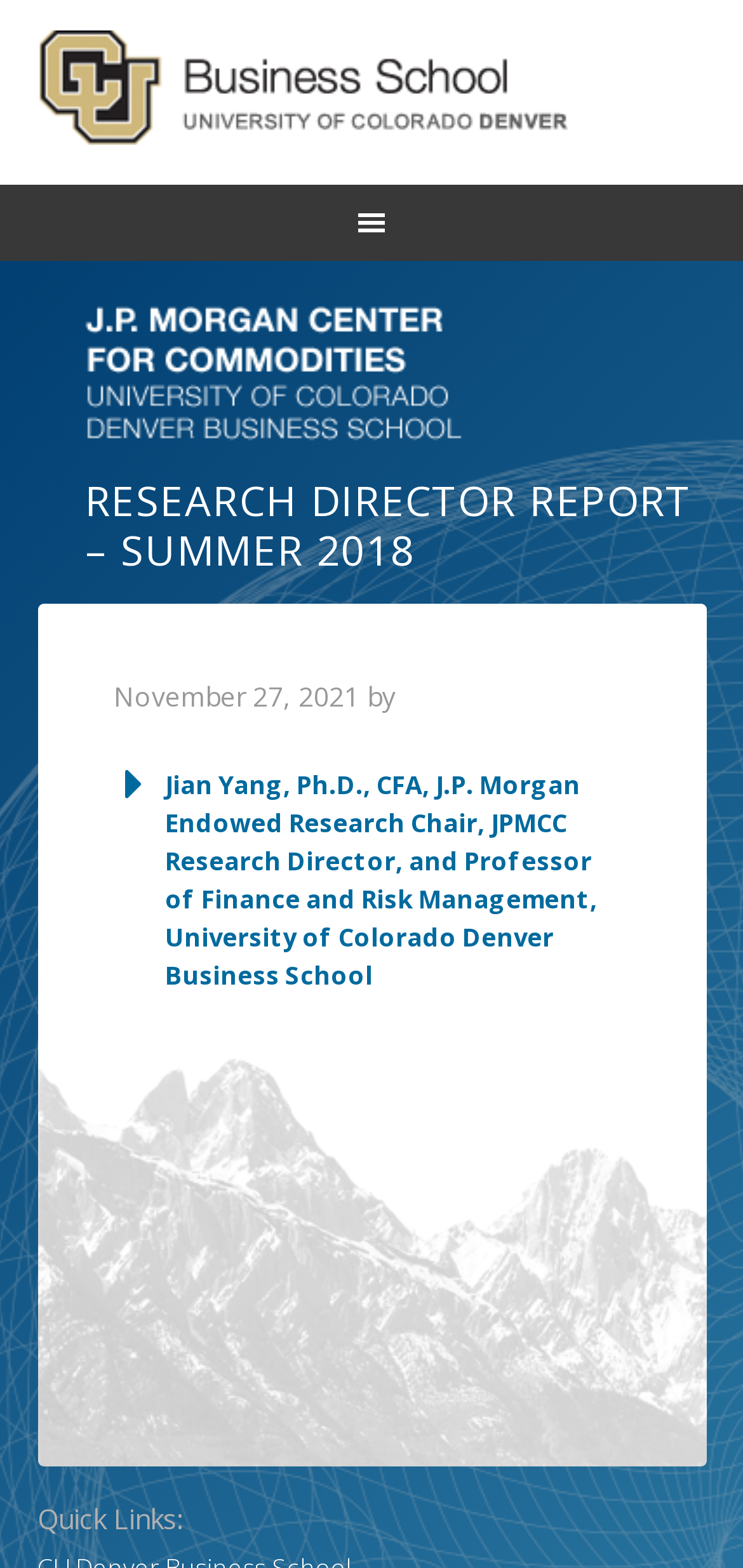Please give a short response to the question using one word or a phrase:
What is the name of the business school affiliated with the author?

University of Colorado Denver Business School